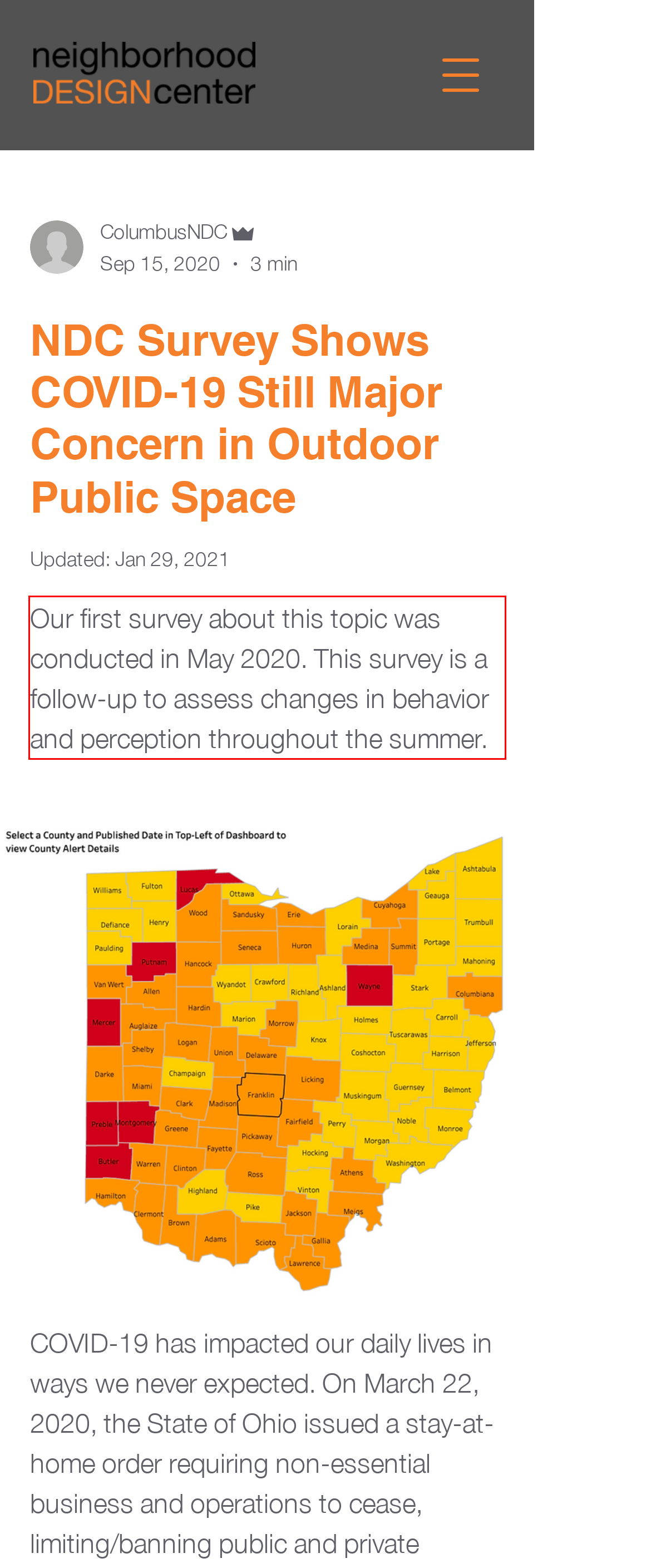You have a screenshot of a webpage, and there is a red bounding box around a UI element. Utilize OCR to extract the text within this red bounding box.

Our first survey about this topic was conducted in May 2020. This survey is a follow-up to assess changes in behavior and perception throughout the summer.